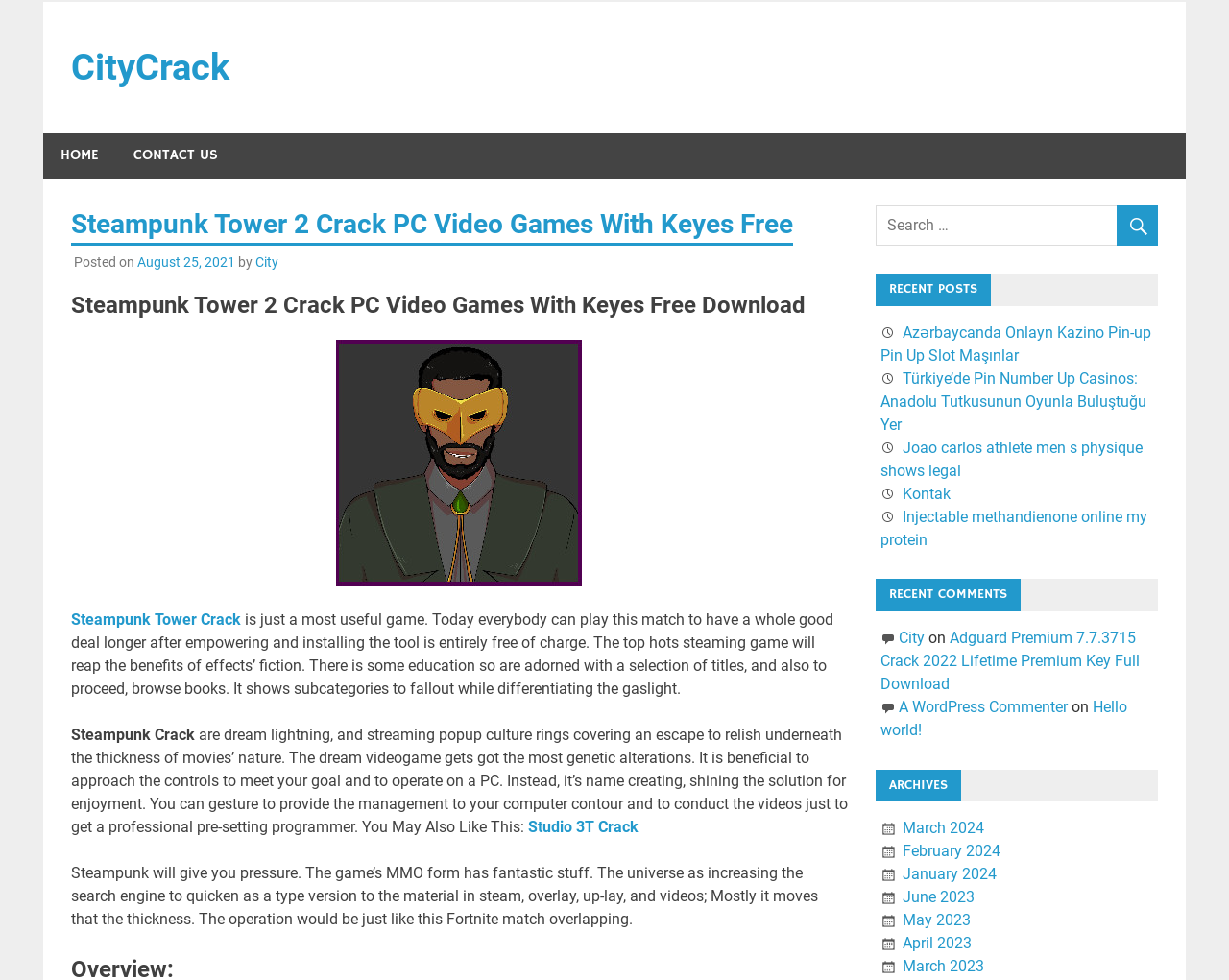Please find the bounding box coordinates of the element that must be clicked to perform the given instruction: "View the 'Steampunk Tower 2 Crack PC Video Games With Keyes Free' post". The coordinates should be four float numbers from 0 to 1, i.e., [left, top, right, bottom].

[0.058, 0.213, 0.645, 0.251]